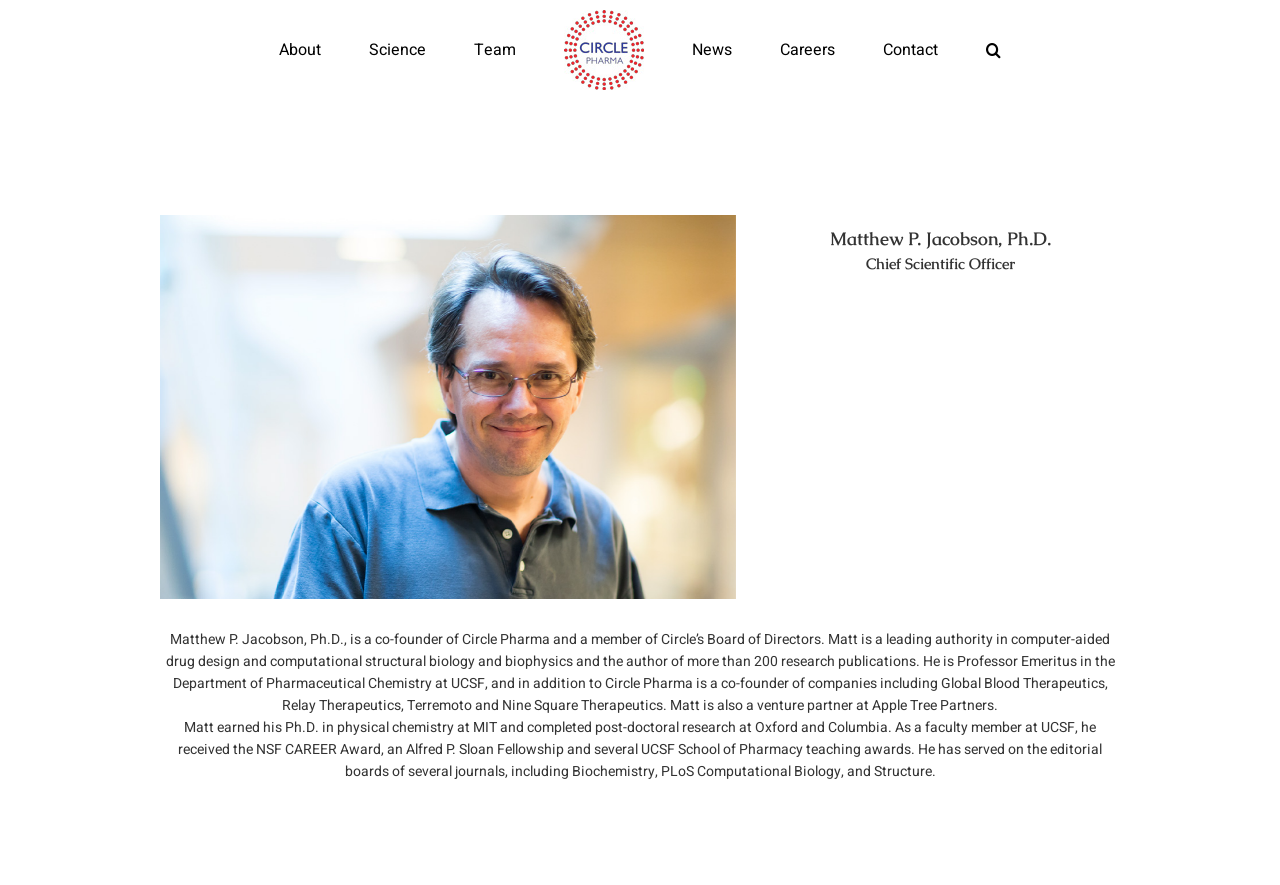Find the bounding box of the UI element described as follows: "Careers".

[0.609, 0.0, 0.652, 0.113]